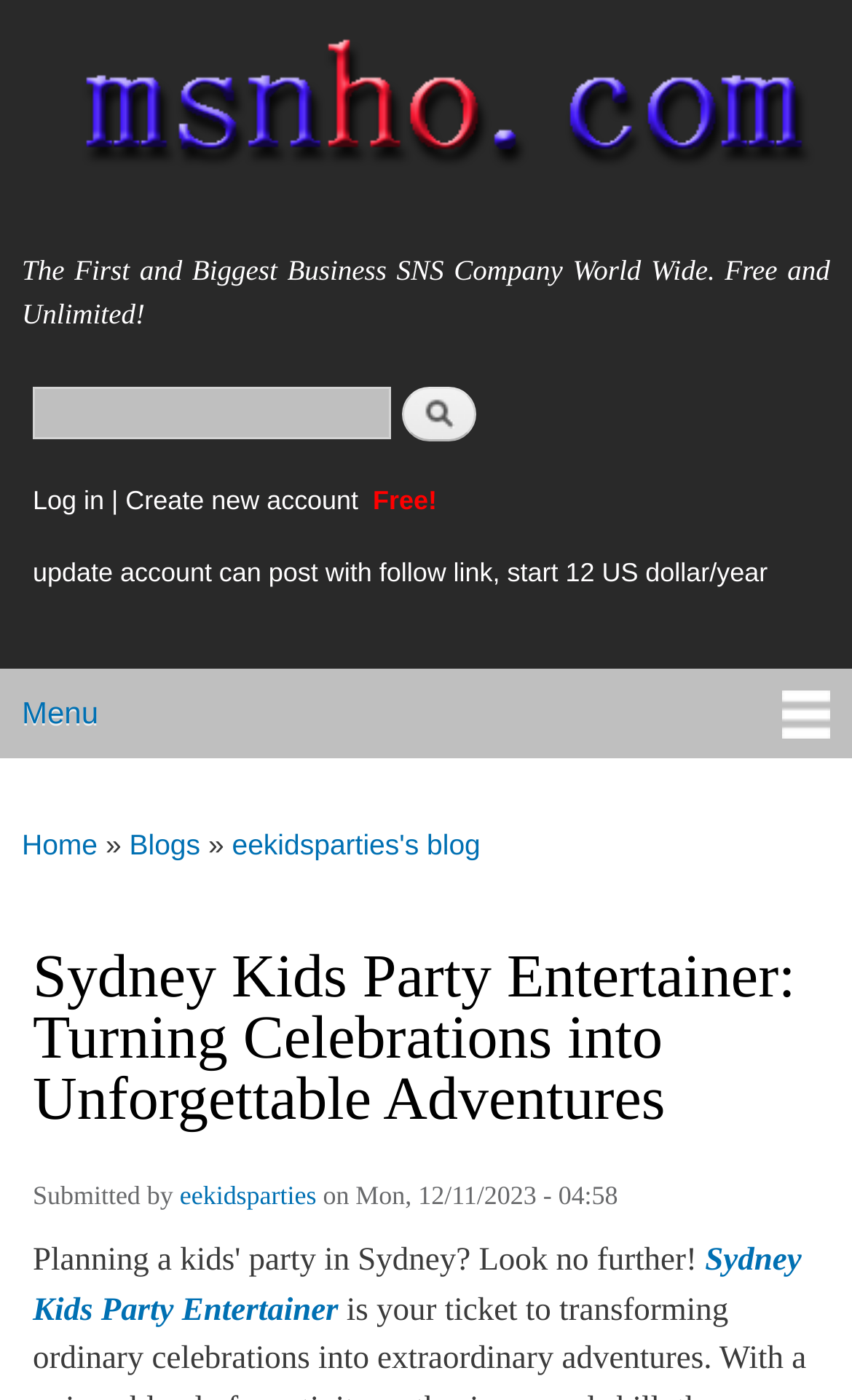Please identify the bounding box coordinates of the clickable element to fulfill the following instruction: "Go to the home page". The coordinates should be four float numbers between 0 and 1, i.e., [left, top, right, bottom].

[0.0, 0.0, 1.0, 0.16]